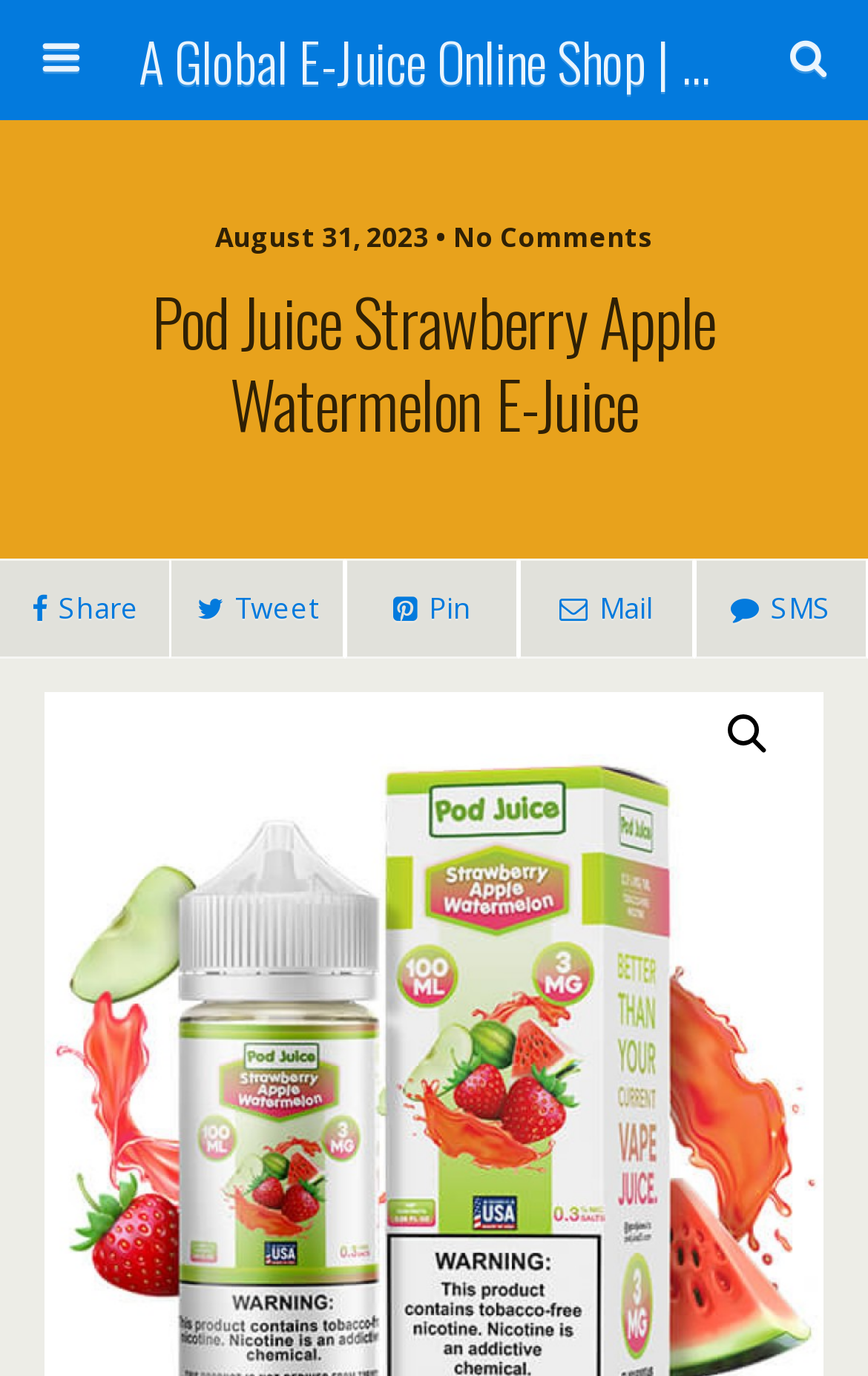Give the bounding box coordinates for the element described by: "Tweet".

[0.196, 0.406, 0.397, 0.479]